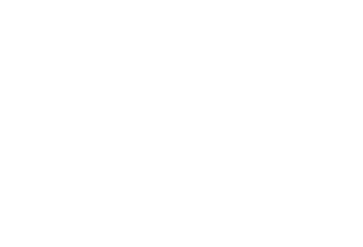What type of clients is the property catering to?
From the details in the image, provide a complete and detailed answer to the question.

The image might symbolize the upscale and sophisticated nature of the properties being marketed, catering to high-end clients seeking investment opportunities in a picturesque locale.